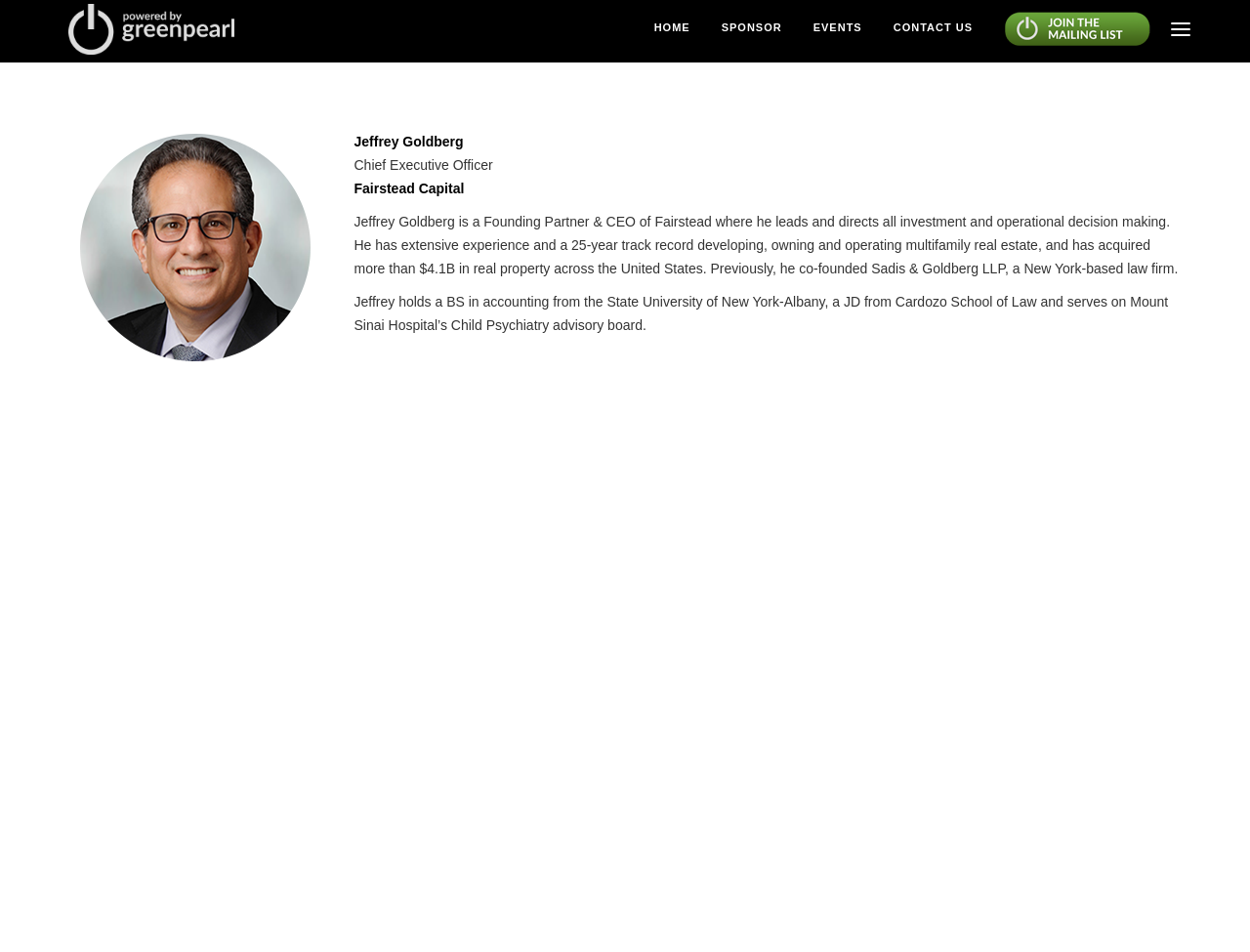What is the name of the company founded by Jeffrey Goldberg?
Using the visual information from the image, give a one-word or short-phrase answer.

Fairstead